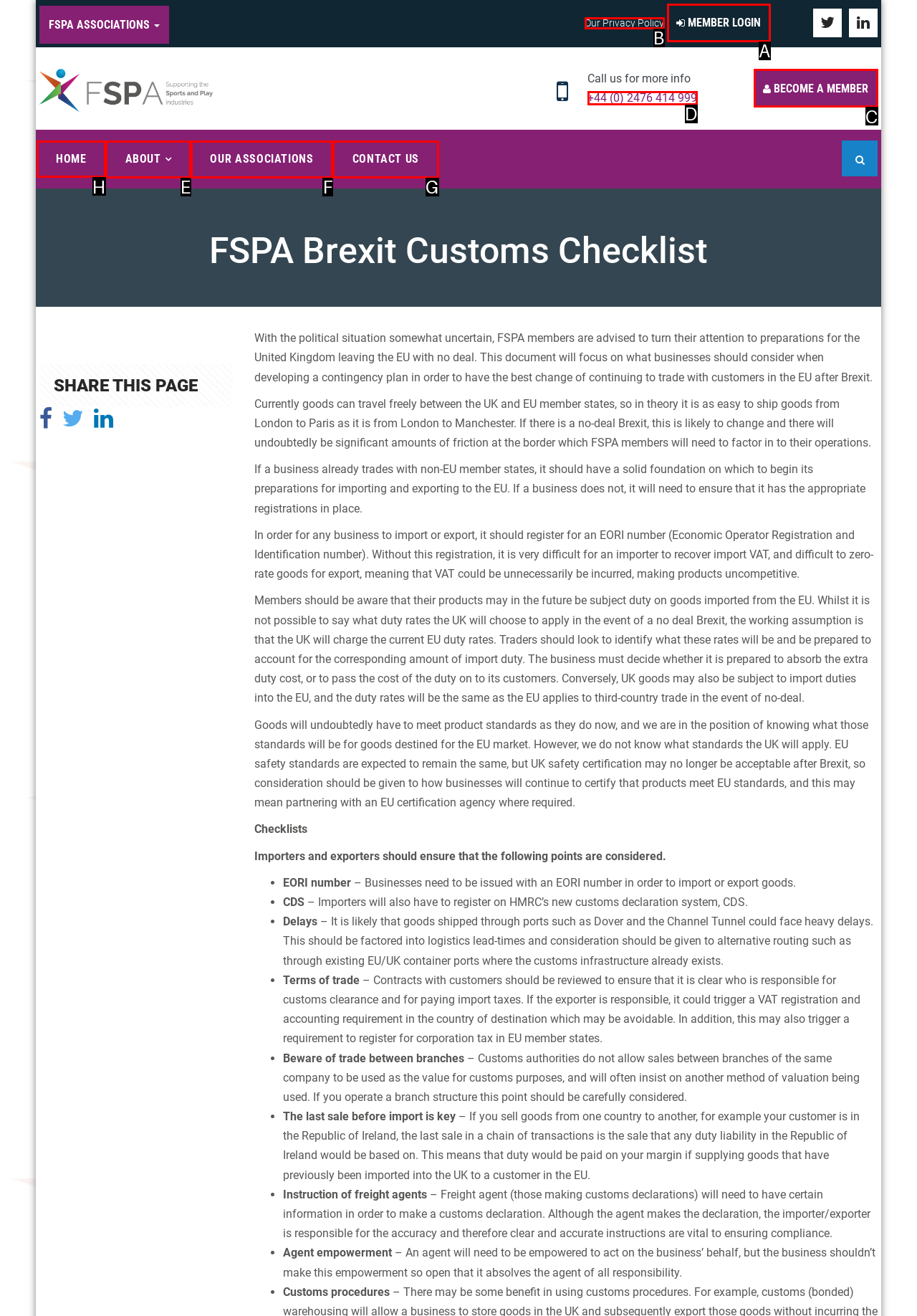Determine which option should be clicked to carry out this task: Go to HOME page
State the letter of the correct choice from the provided options.

H